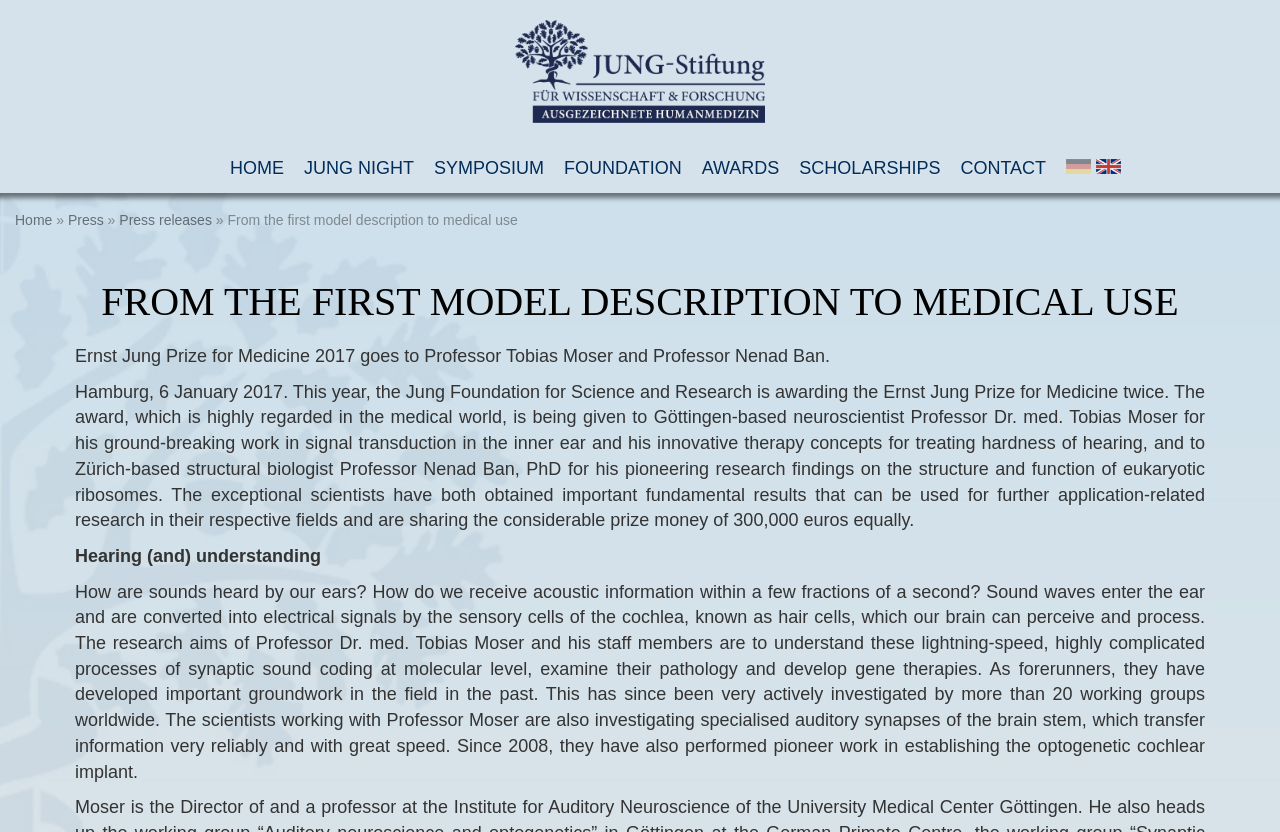Please provide the bounding box coordinates for the element that needs to be clicked to perform the following instruction: "Switch to English". The coordinates should be given as four float numbers between 0 and 1, i.e., [left, top, right, bottom].

[0.953, 0.024, 0.973, 0.042]